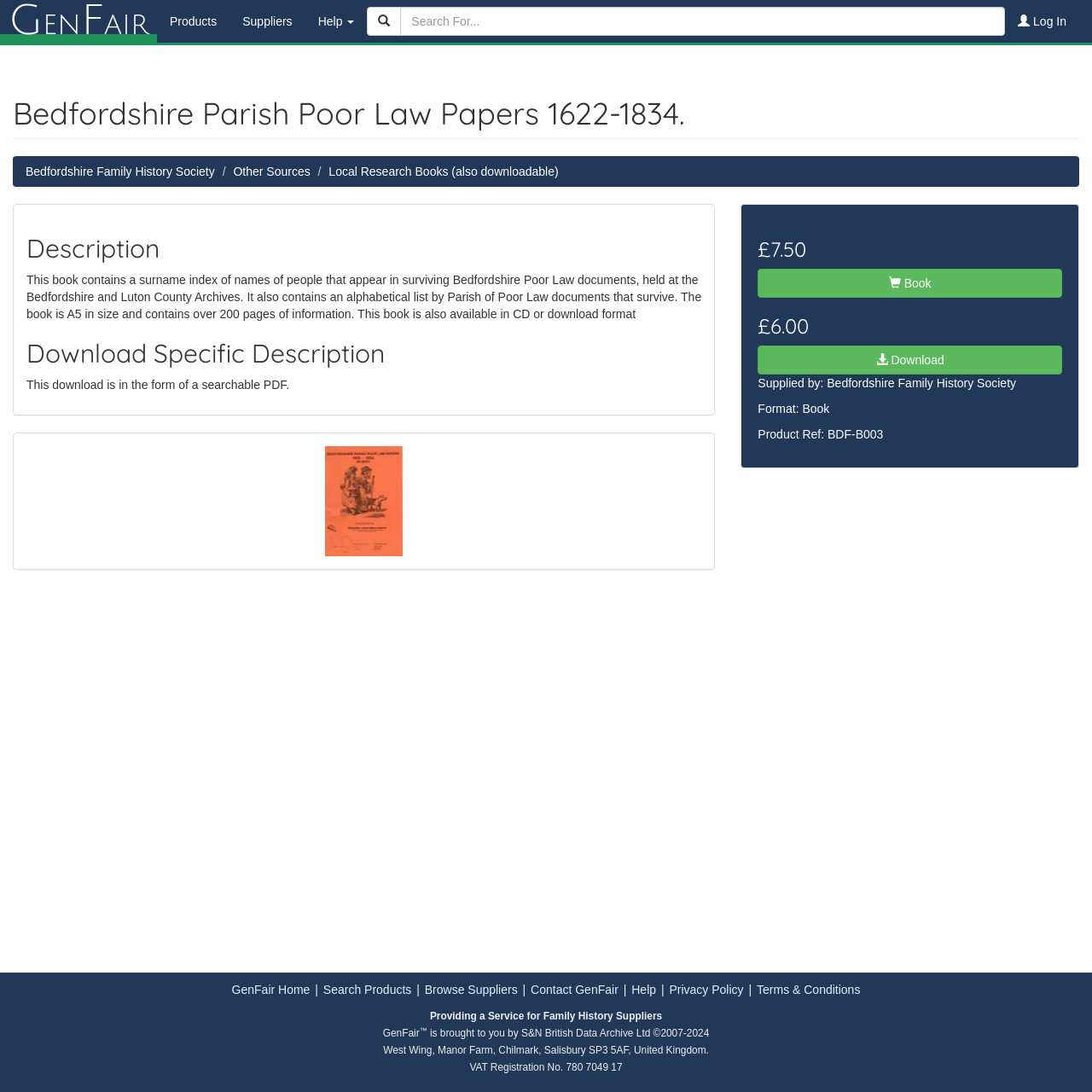Extract the main heading from the webpage content.

Bedfordshire Parish Poor Law Papers 1622-1834.